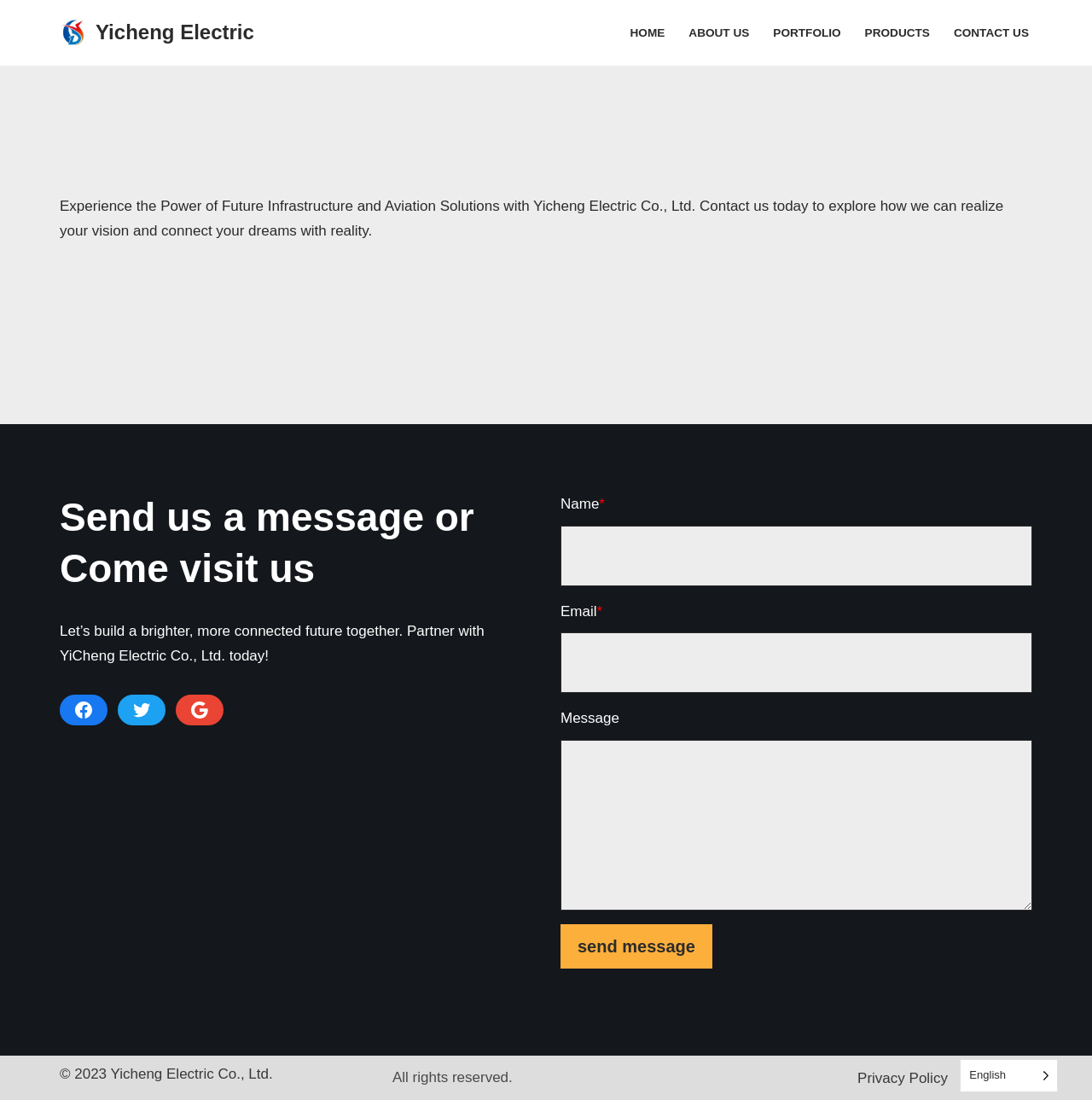Identify the bounding box coordinates of the region that should be clicked to execute the following instruction: "Click on the 'send message' button".

[0.513, 0.84, 0.652, 0.881]